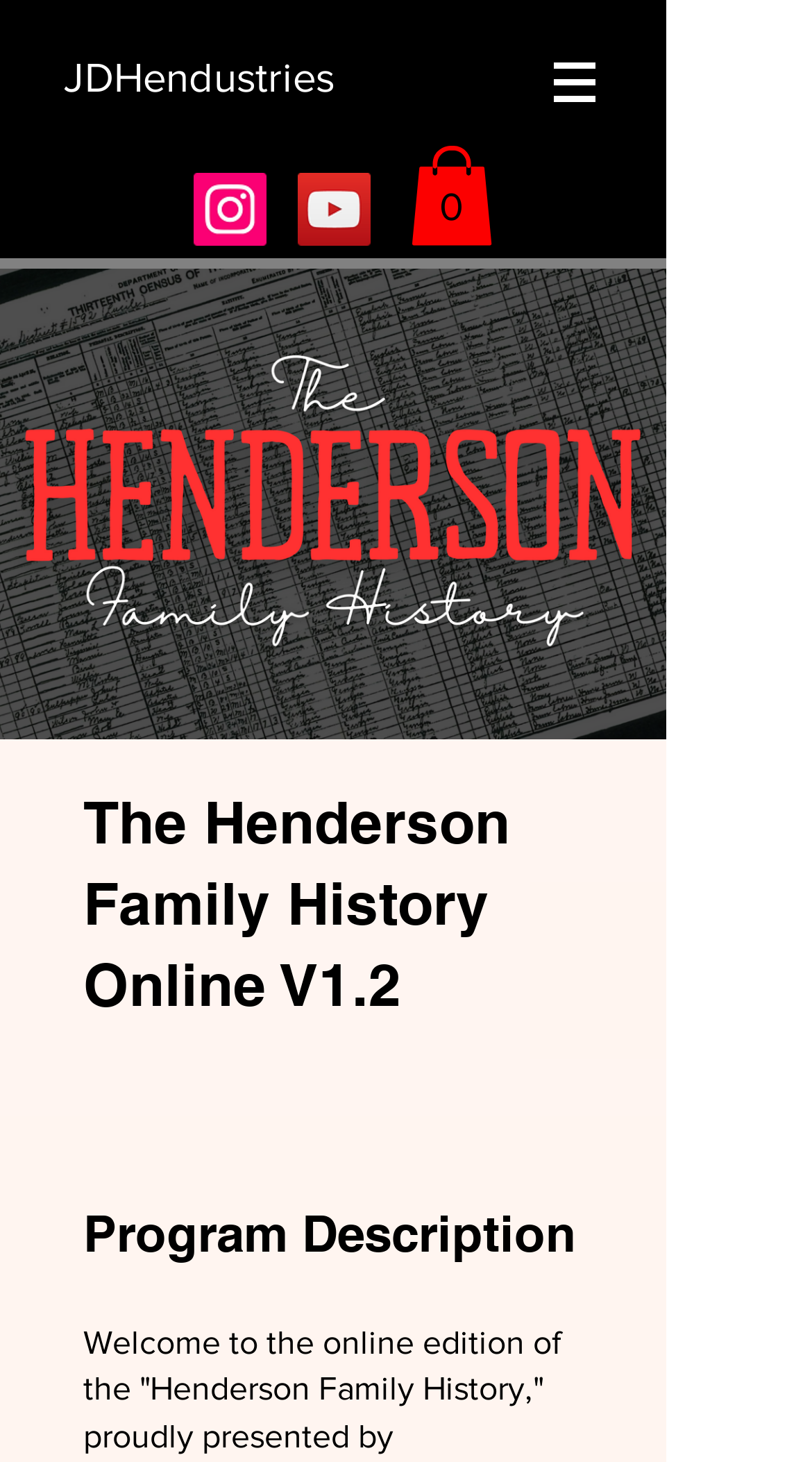Answer the following query concisely with a single word or phrase:
What is the name of the company presenting this family history?

JDHendustries